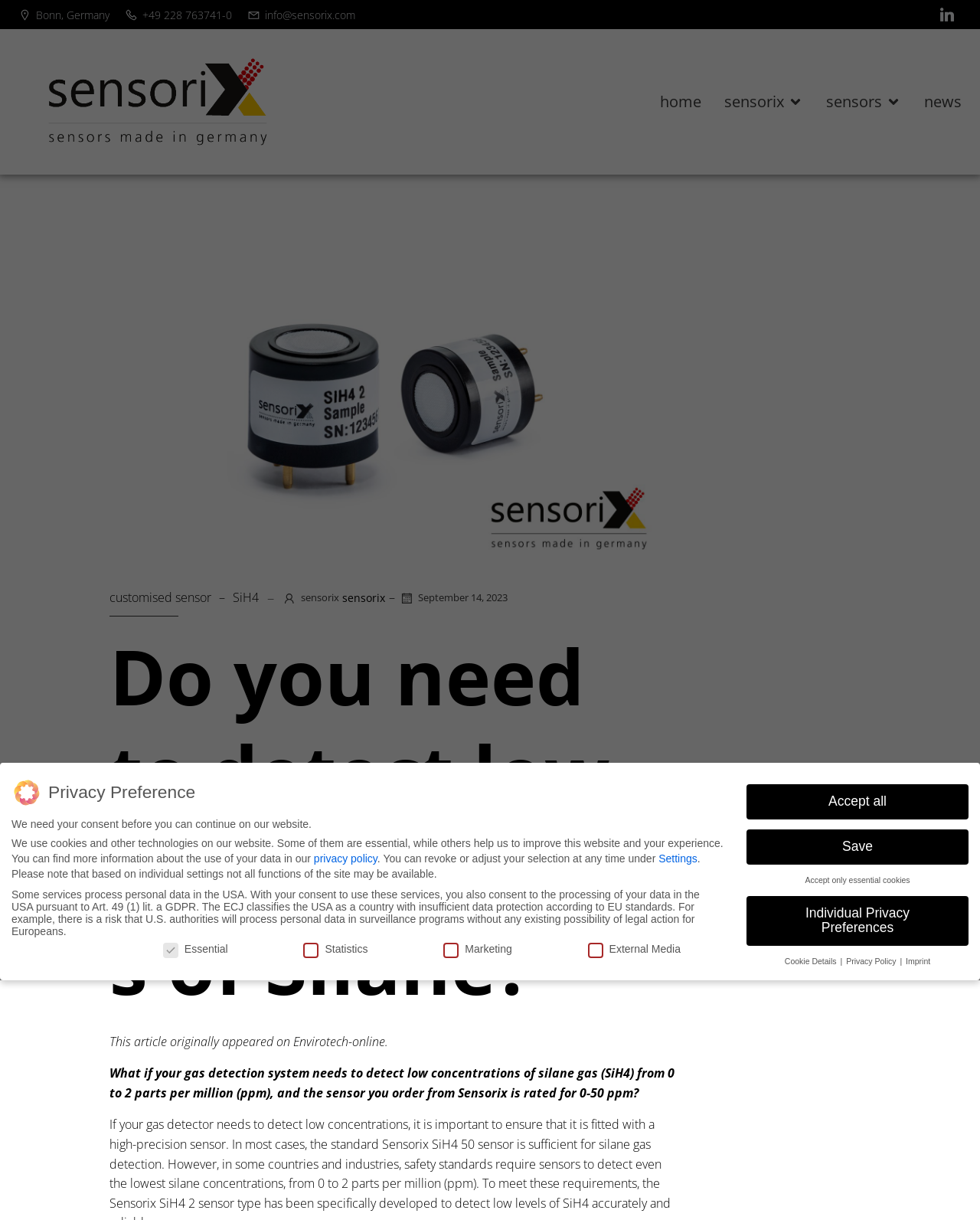Explain the webpage's design and content in an elaborate manner.

The webpage appears to be a company website, specifically Sensorix, which provides gas detection systems. At the top left corner, there is a logo with the company name "SENSORIX" and three links to contact information: "Bonn, Germany", "+49 228 763741-0", and "info@sensorix.com", each accompanied by a small icon. 

To the right of the logo, there is a social media link to LinkedIn. Below the contact information, there is a navigation menu with links to "home", "sensorix", "sensors", and "news", each accompanied by a small icon.

The main content of the webpage is an article titled "Do you need to detect low concentrations of Silane?" with a figure below the title. The article discusses the detection of silane gas (SiH4) and the capabilities of Sensorix's gas detection systems.

On the right side of the article, there is a link to "customised sensor" and a link to "SiH4" with a small icon in between. Below these links, there is a date "September 14, 2023" with a small icon.

At the bottom of the webpage, there is a section about privacy preferences, which includes a heading "Privacy Preference" and a message explaining the use of cookies and other technologies on the website. There are several checkboxes for selecting preferences, including "Essential", "Statistics", "Marketing", and "External Media". Below the checkboxes, there are buttons to "Accept all", "Save", "Accept only essential cookies", and "Individual Privacy Preferences". There are also links to "Privacy Policy" and "Imprint" at the bottom right corner.

Additionally, there is a small link to "Open Cookie Preferences" at the bottom left corner, which is accompanied by a small icon.